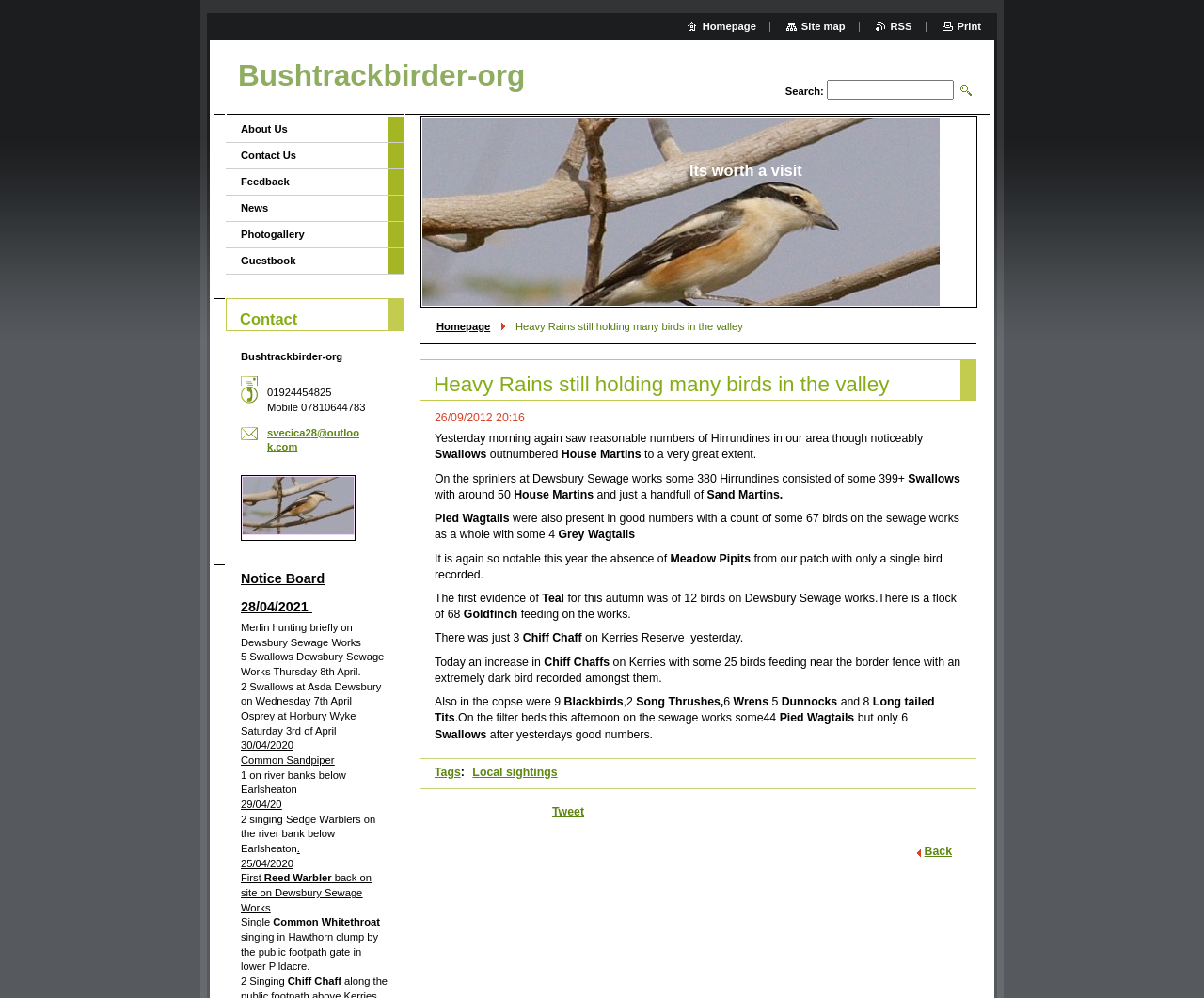Provide the bounding box coordinates for the area that should be clicked to complete the instruction: "Tweet about birds".

[0.459, 0.807, 0.485, 0.82]